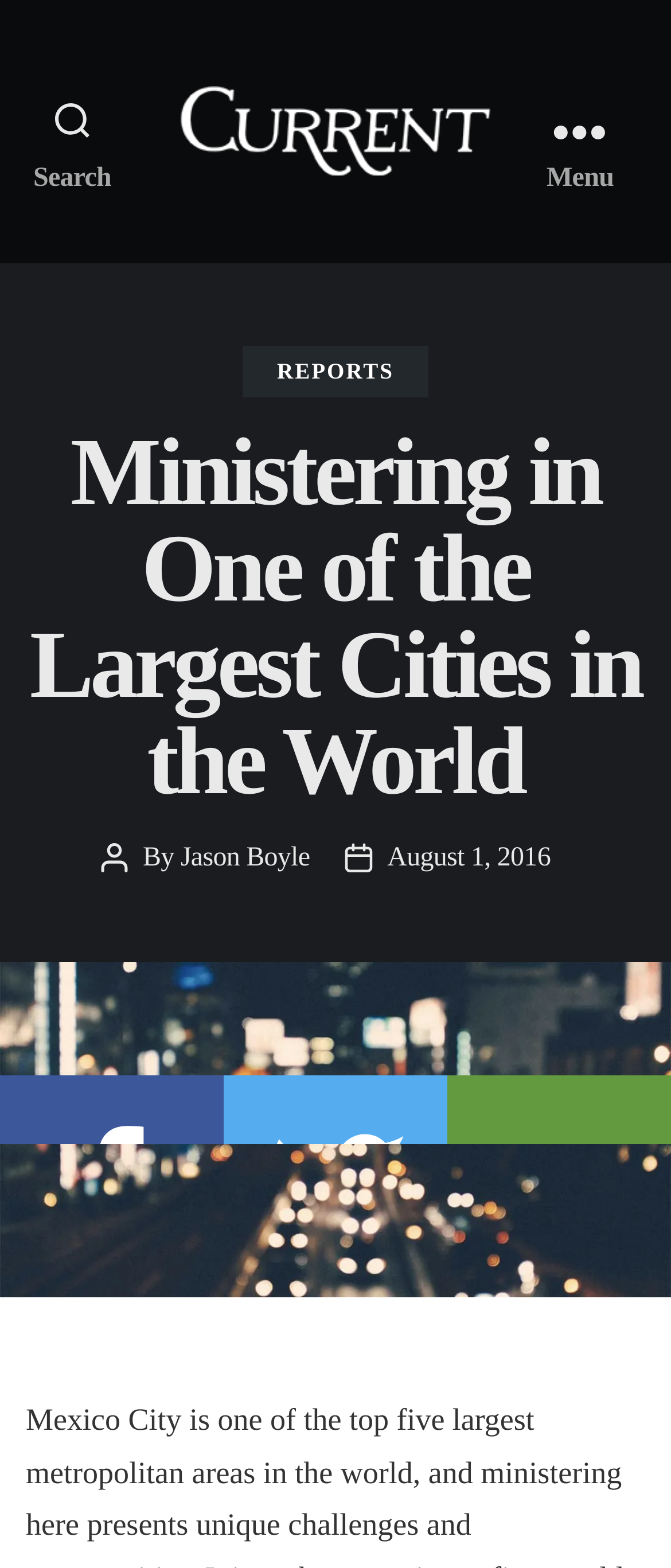Identify the bounding box coordinates of the element to click to follow this instruction: 'view white papers'. Ensure the coordinates are four float values between 0 and 1, provided as [left, top, right, bottom].

None